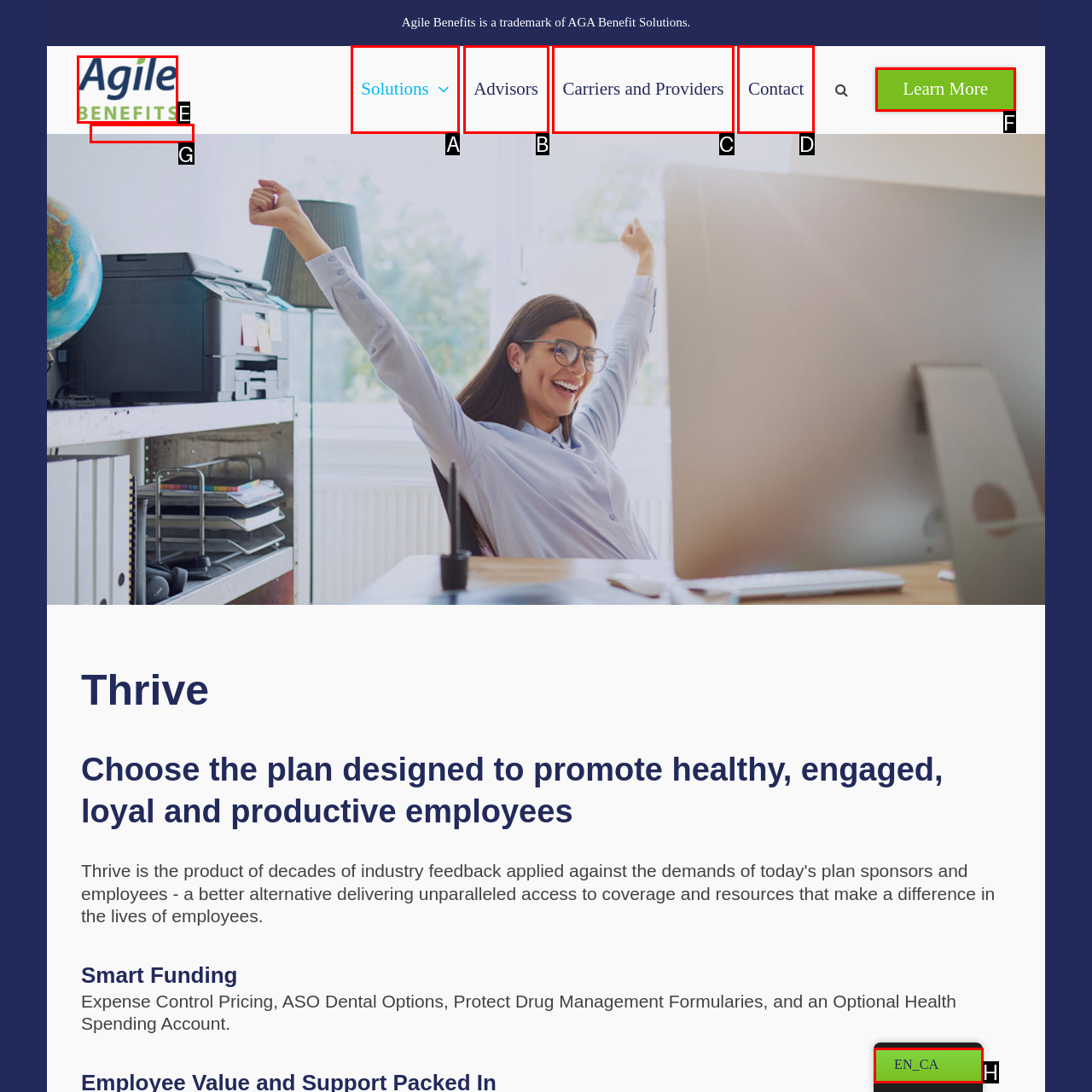Tell me the correct option to click for this task: Read about Business Needs a Year Round Pest Control Plan
Write down the option's letter from the given choices.

None